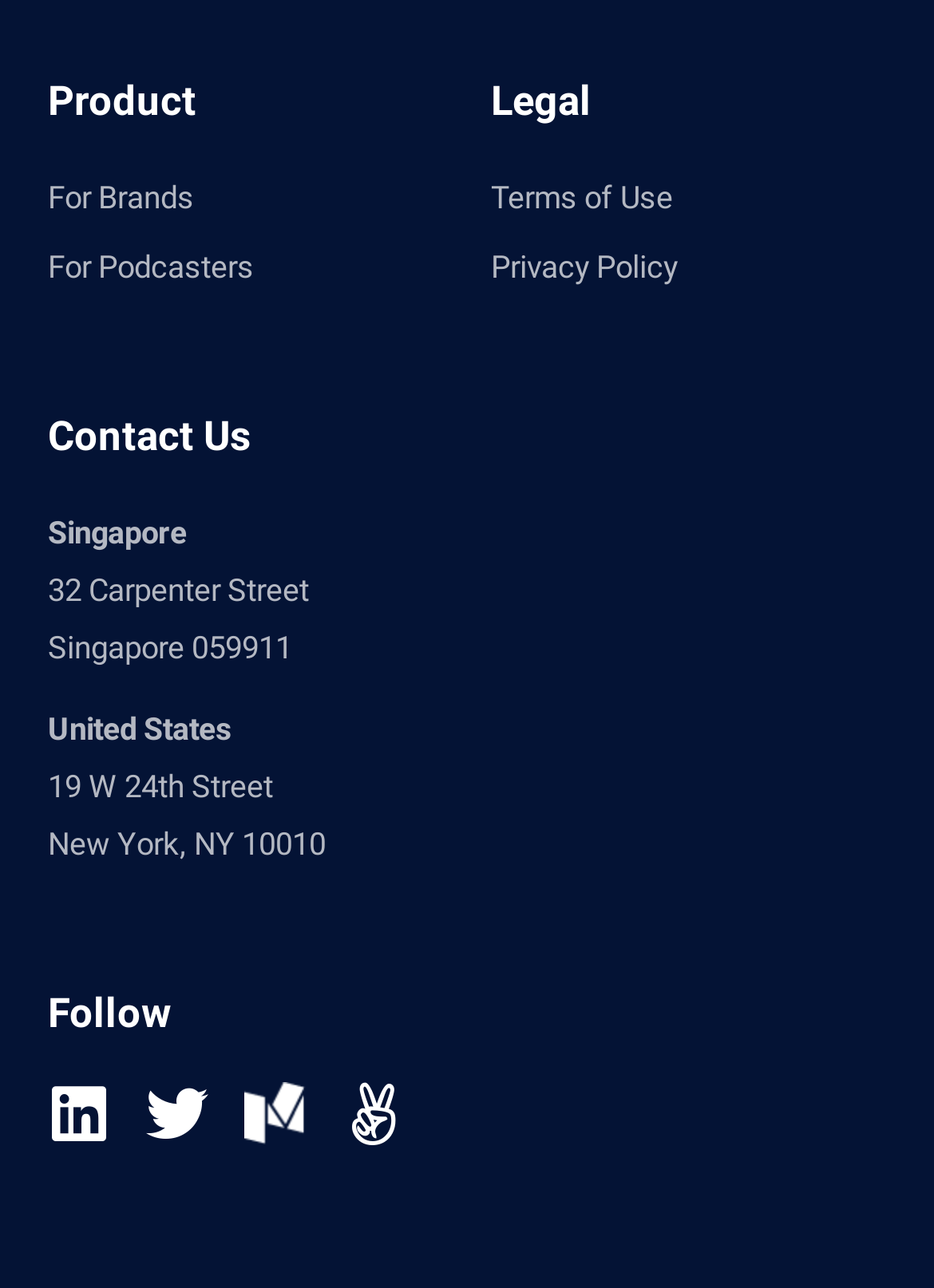Identify the bounding box coordinates of the element to click to follow this instruction: 'View Terms of Use'. Ensure the coordinates are four float values between 0 and 1, provided as [left, top, right, bottom].

[0.526, 0.131, 0.949, 0.176]